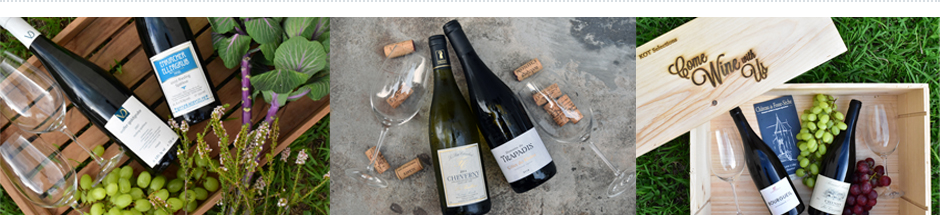Please provide a brief answer to the following inquiry using a single word or phrase:
What is surrounding the wine bottles in the center?

Corks and glassware